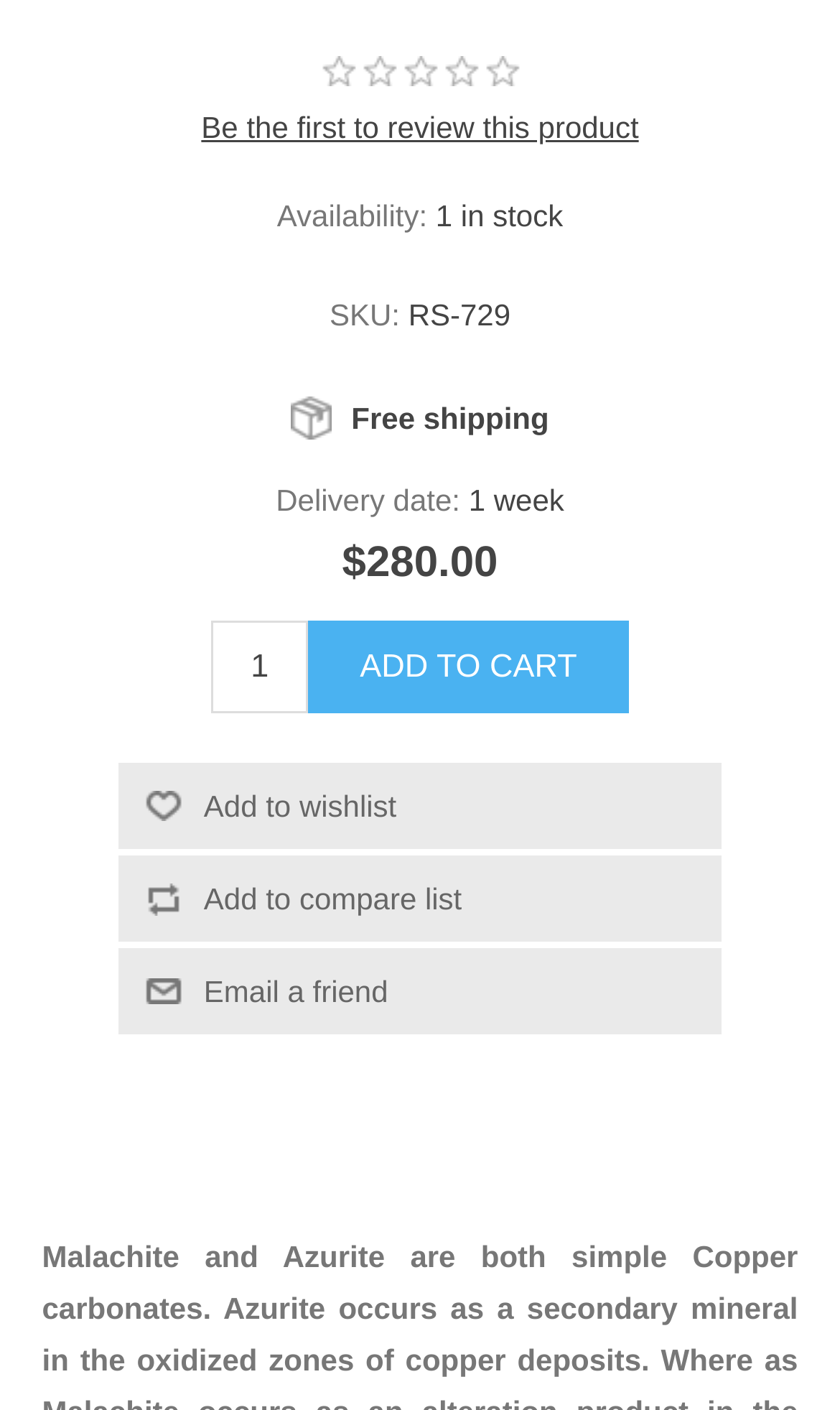Calculate the bounding box coordinates for the UI element based on the following description: "value="Email a friend"". Ensure the coordinates are four float numbers between 0 and 1, i.e., [left, top, right, bottom].

[0.14, 0.673, 0.86, 0.734]